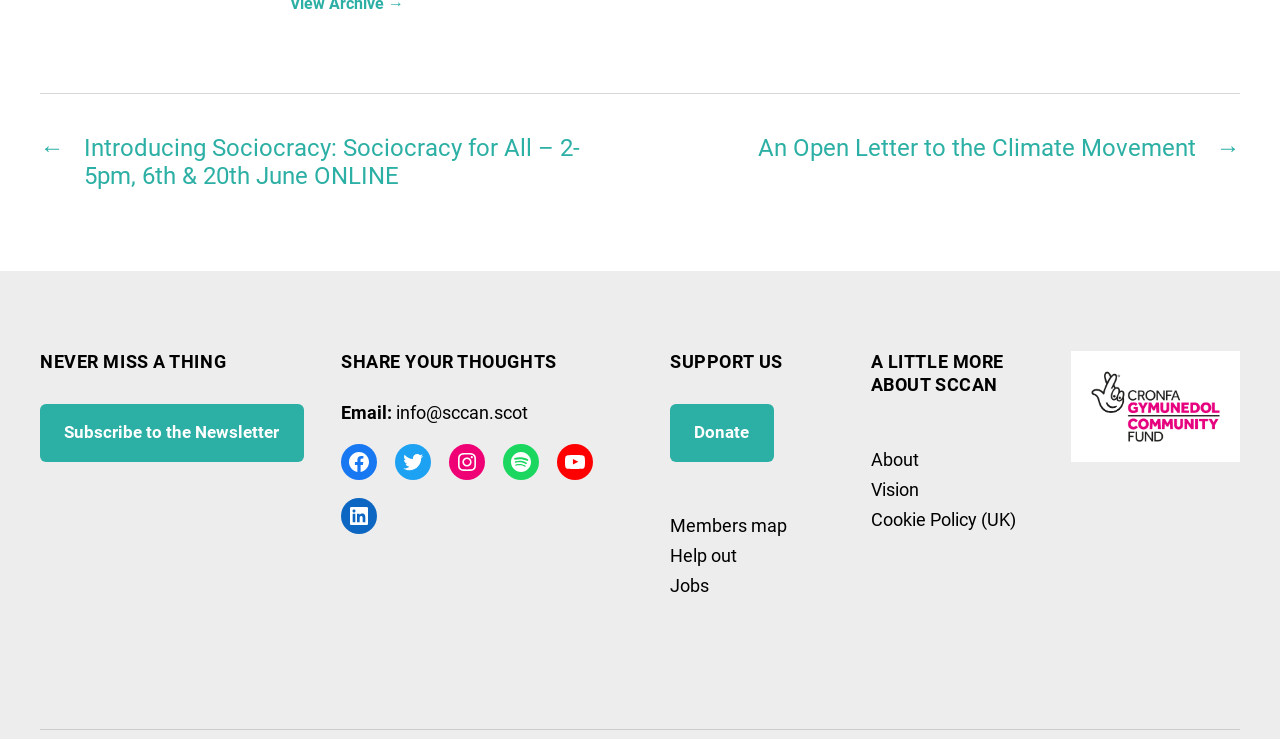Please pinpoint the bounding box coordinates for the region I should click to adhere to this instruction: "Click the toll-free phone number".

None